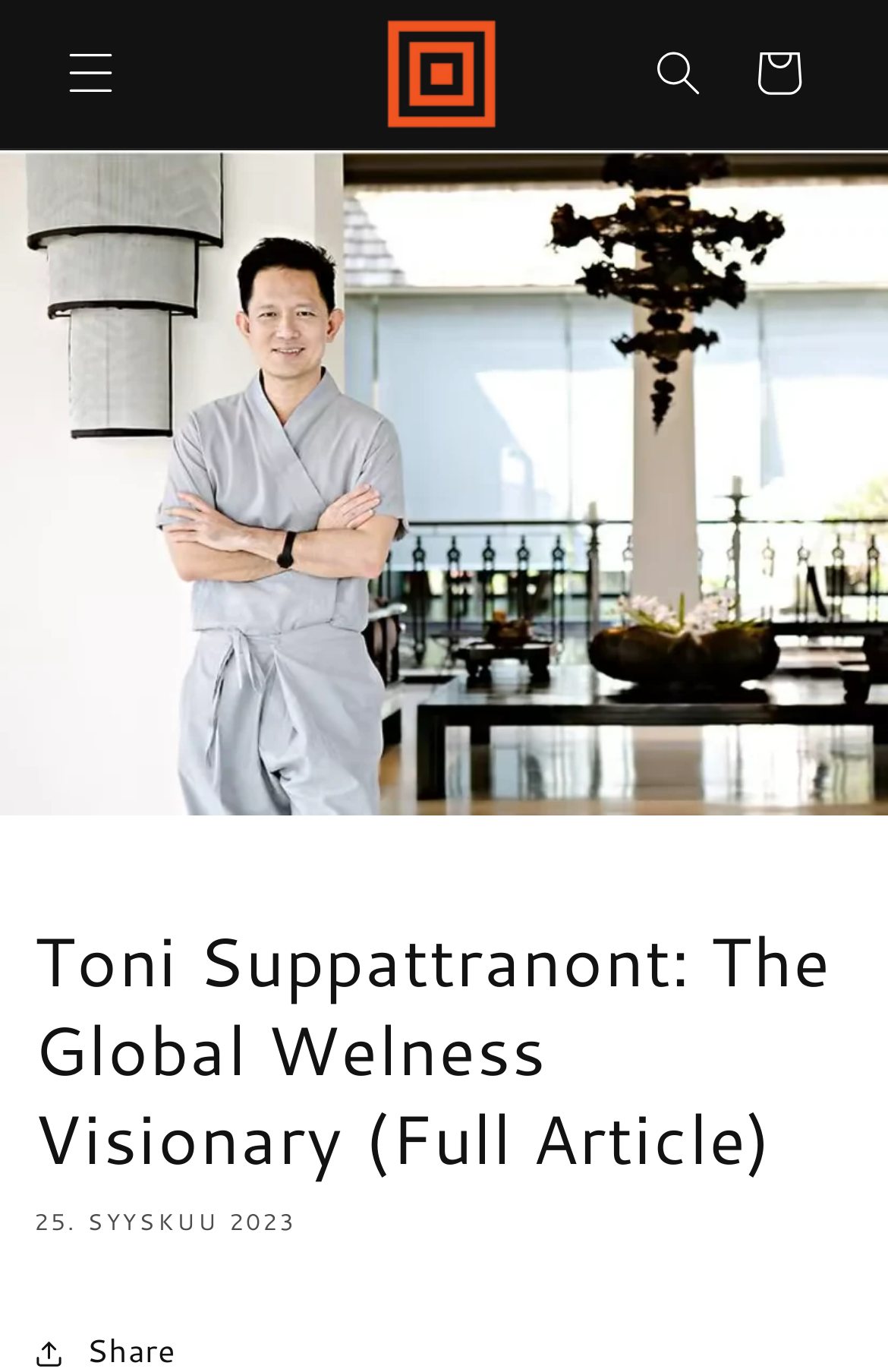What is the name of the shop?
Ensure your answer is thorough and detailed.

I found the answer by looking at the link element with the text 'Thann Shop & Day Spa' which is located at the top of the page, indicating that it is the name of the shop.